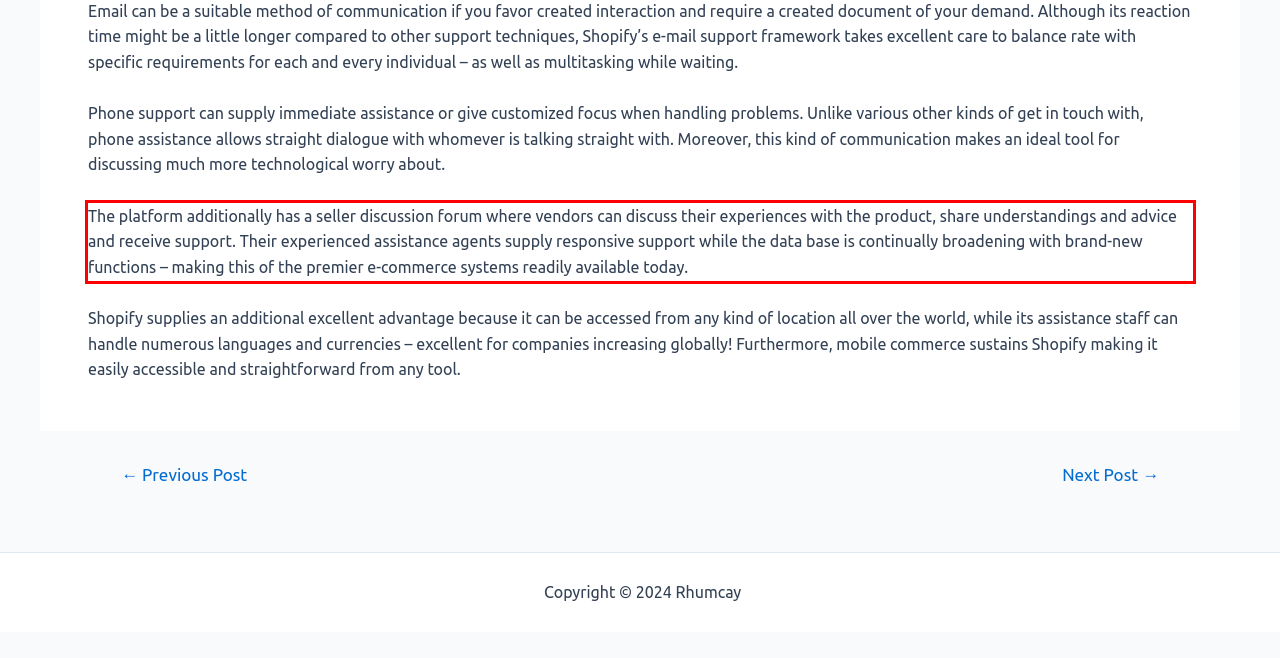Please identify and extract the text content from the UI element encased in a red bounding box on the provided webpage screenshot.

The platform additionally has a seller discussion forum where vendors can discuss their experiences with the product, share understandings and advice and receive support. Their experienced assistance agents supply responsive support while the data base is continually broadening with brand-new functions – making this of the premier e-commerce systems readily available today.